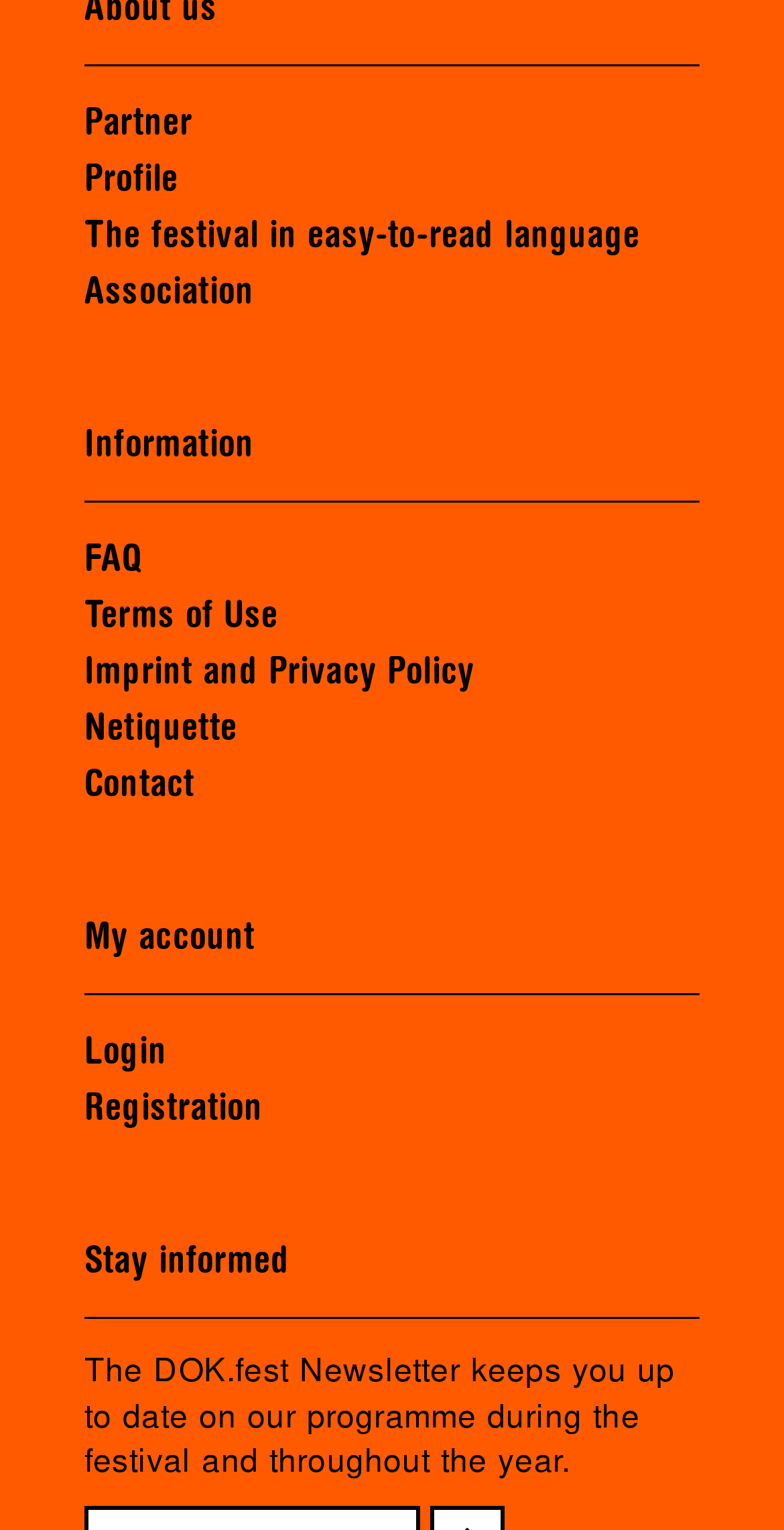Pinpoint the bounding box coordinates of the element to be clicked to execute the instruction: "view FAQ".

[0.108, 0.353, 0.183, 0.379]